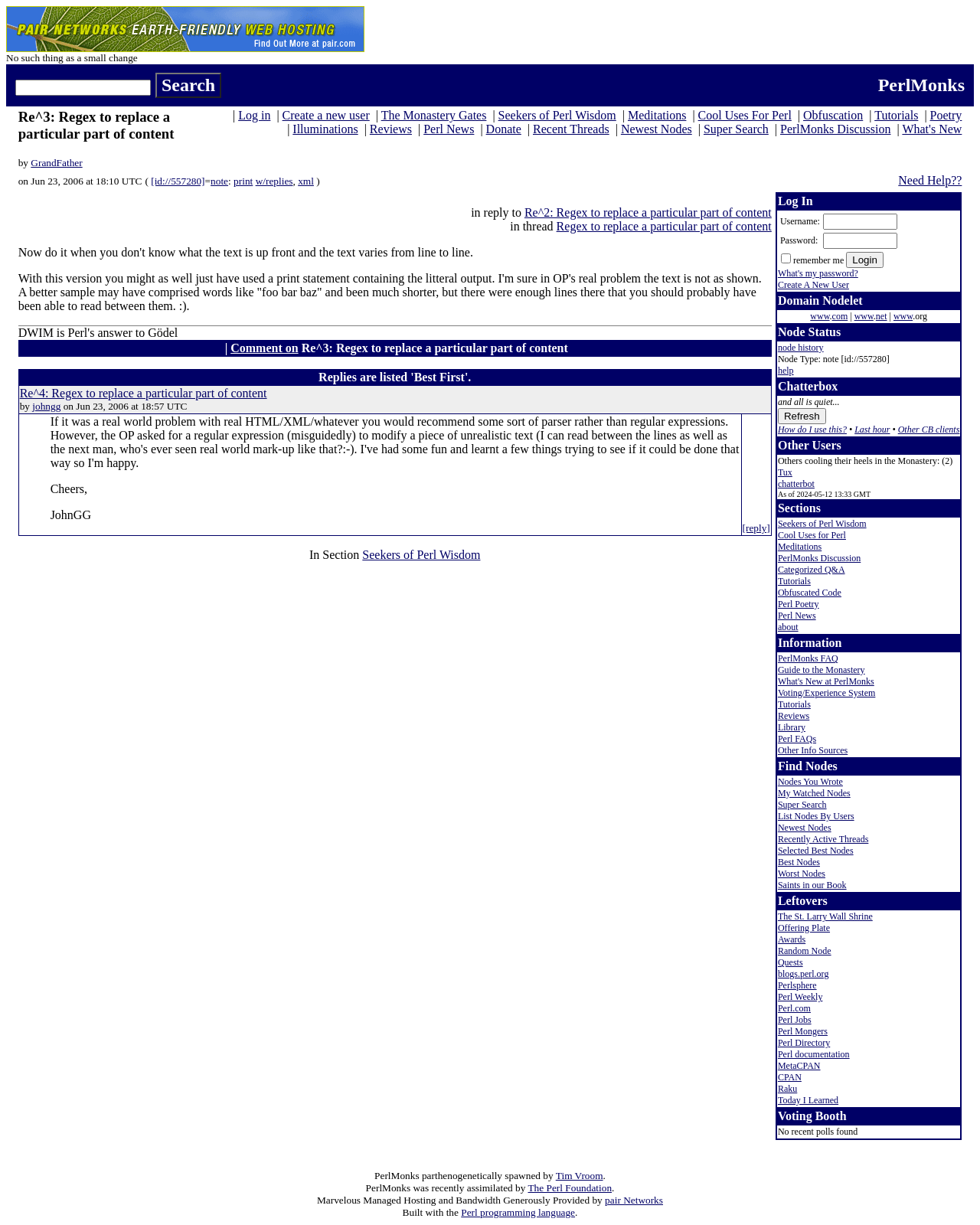Identify the bounding box coordinates of the element that should be clicked to fulfill this task: "View the newest nodes". The coordinates should be provided as four float numbers between 0 and 1, i.e., [left, top, right, bottom].

[0.633, 0.1, 0.706, 0.111]